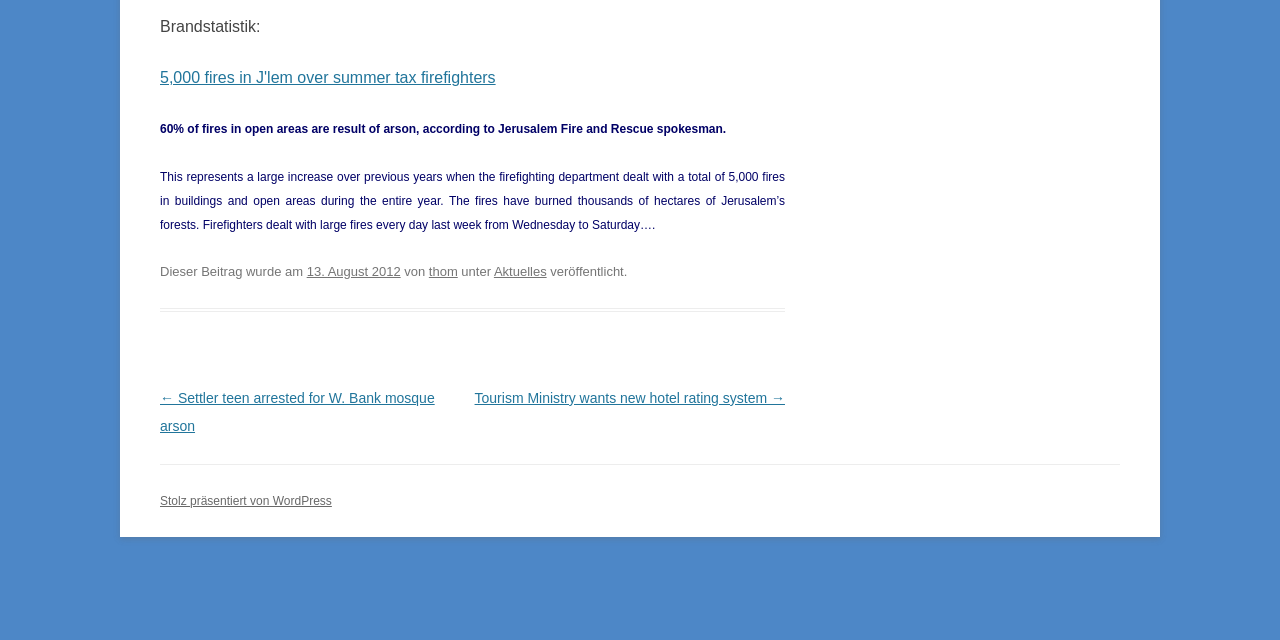Calculate the bounding box coordinates of the UI element given the description: "Aktuelles".

[0.386, 0.412, 0.427, 0.436]